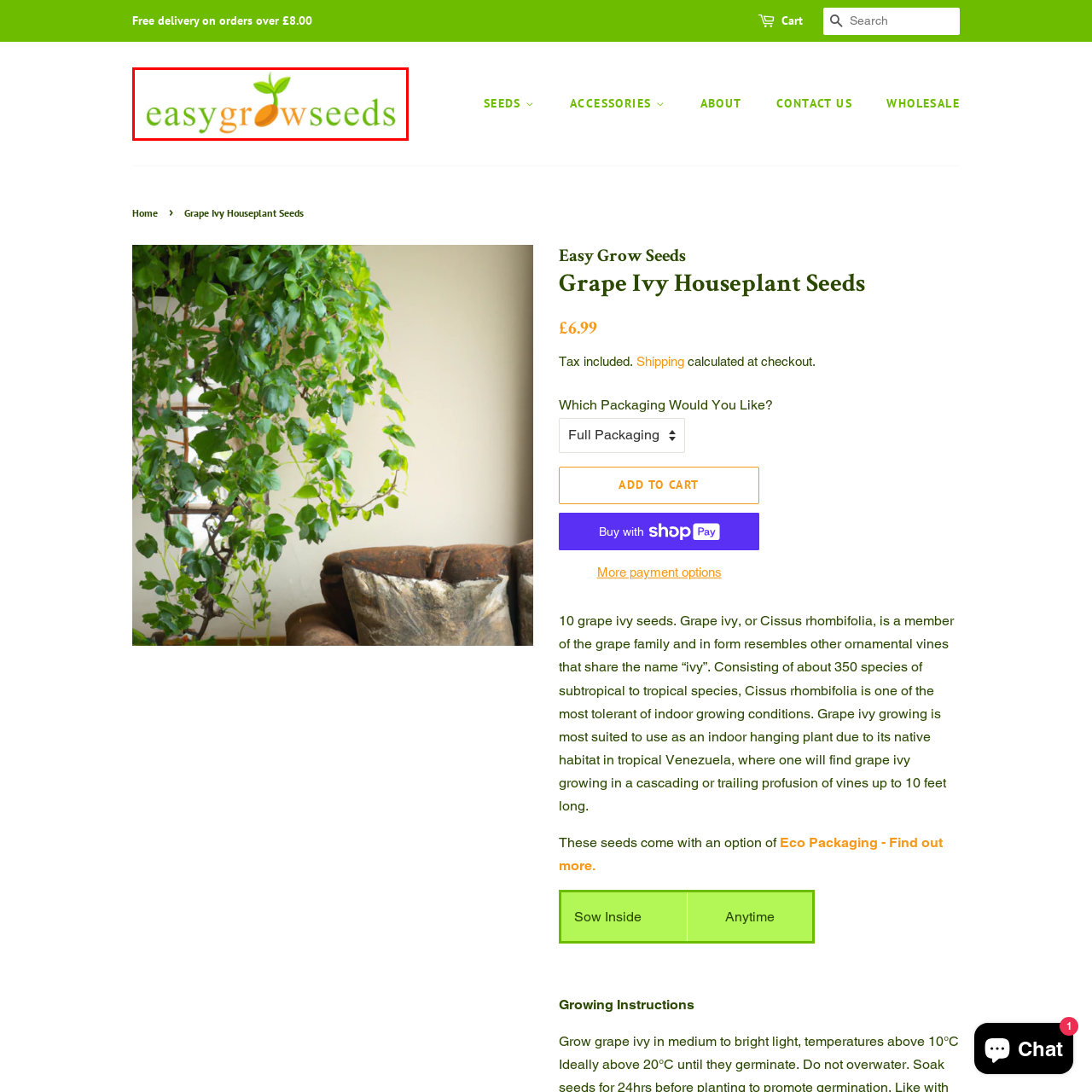What is the brand name of the logo?
Inspect the image enclosed by the red bounding box and elaborate on your answer with as much detail as possible based on the visual cues.

The brand name 'easygrowseeds' is presented in a playful, modern font, combining green and orange hues that reflect the freshness and natural essence of gardening.